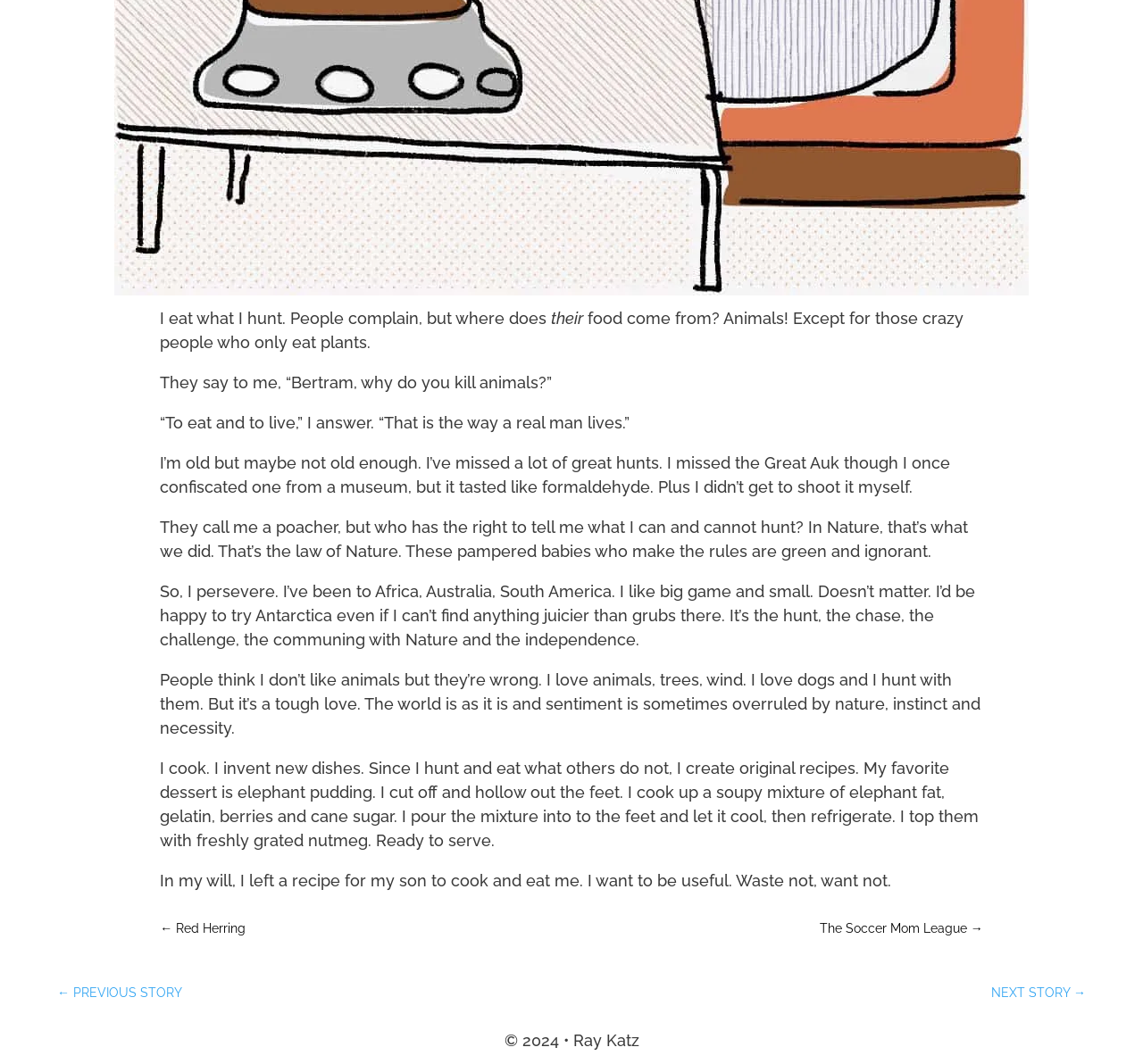Identify the bounding box for the UI element that is described as follows: "The Soccer Mom League →".

[0.717, 0.862, 0.86, 0.884]